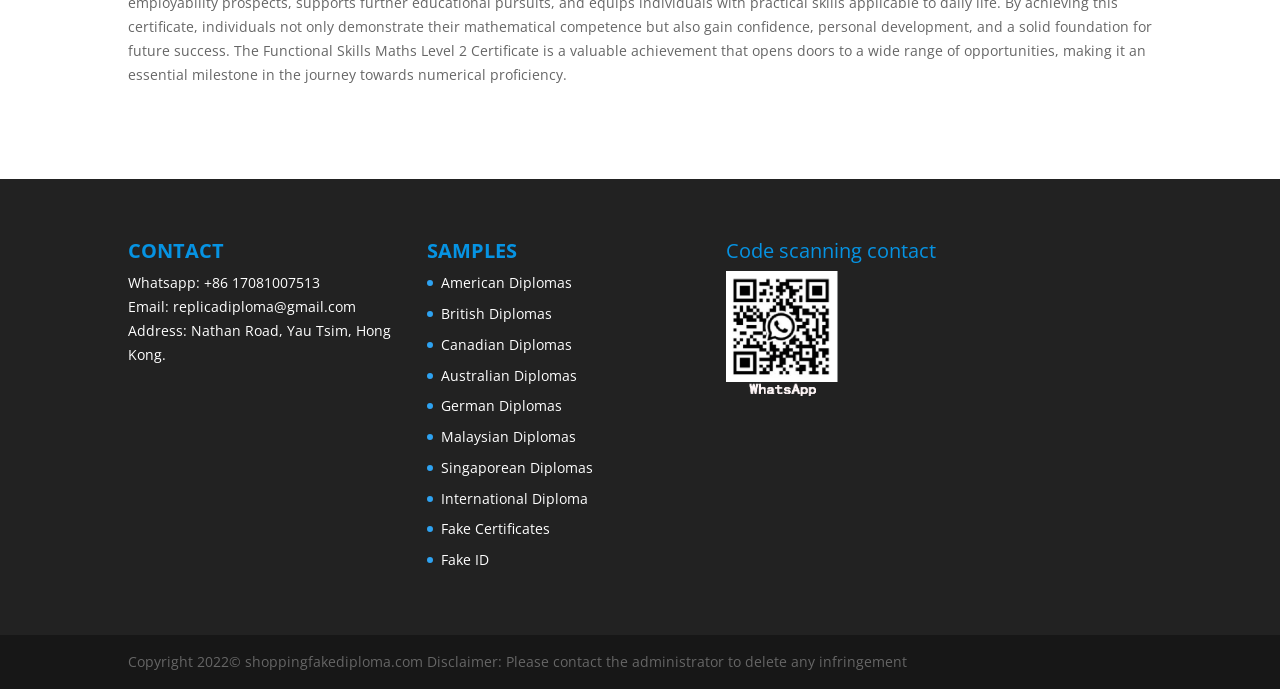Answer the following in one word or a short phrase: 
What is the contact WhatsApp number?

+86 17081007513